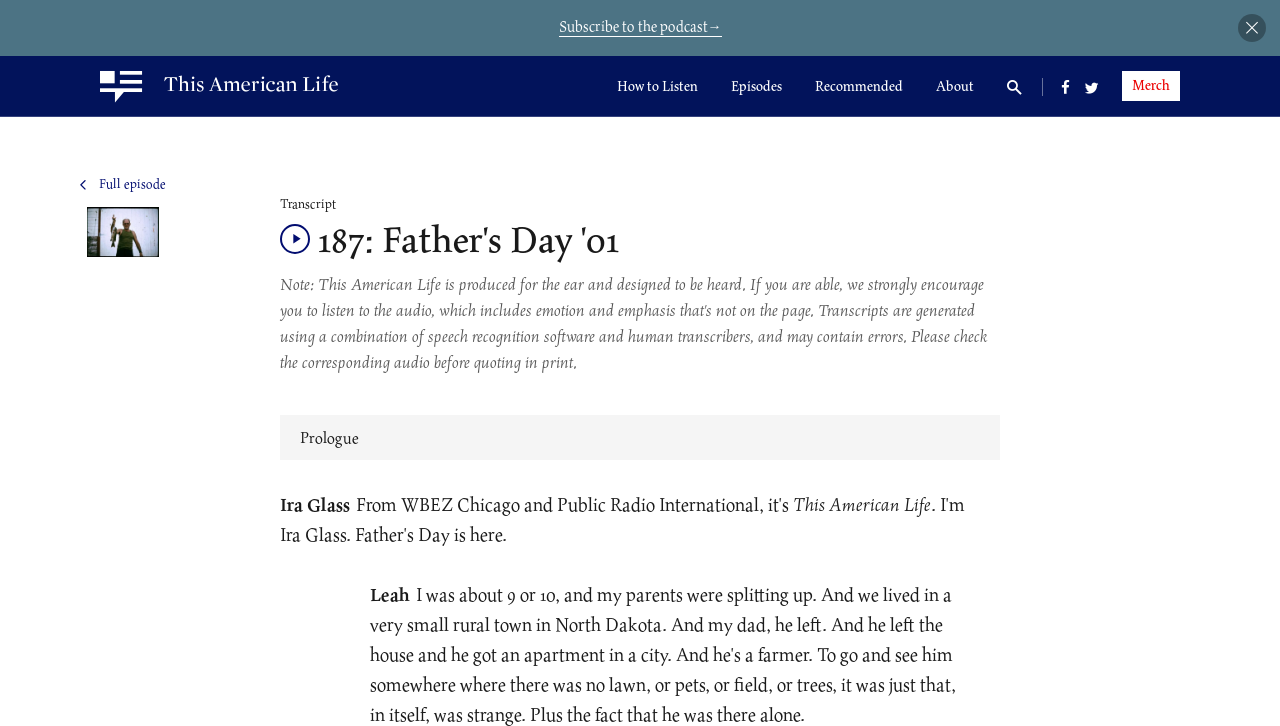Please specify the bounding box coordinates in the format (top-left x, top-left y, bottom-right x, bottom-right y), with values ranging from 0 to 1. Identify the bounding box for the UI component described as follows: Full episode

[0.062, 0.244, 0.13, 0.354]